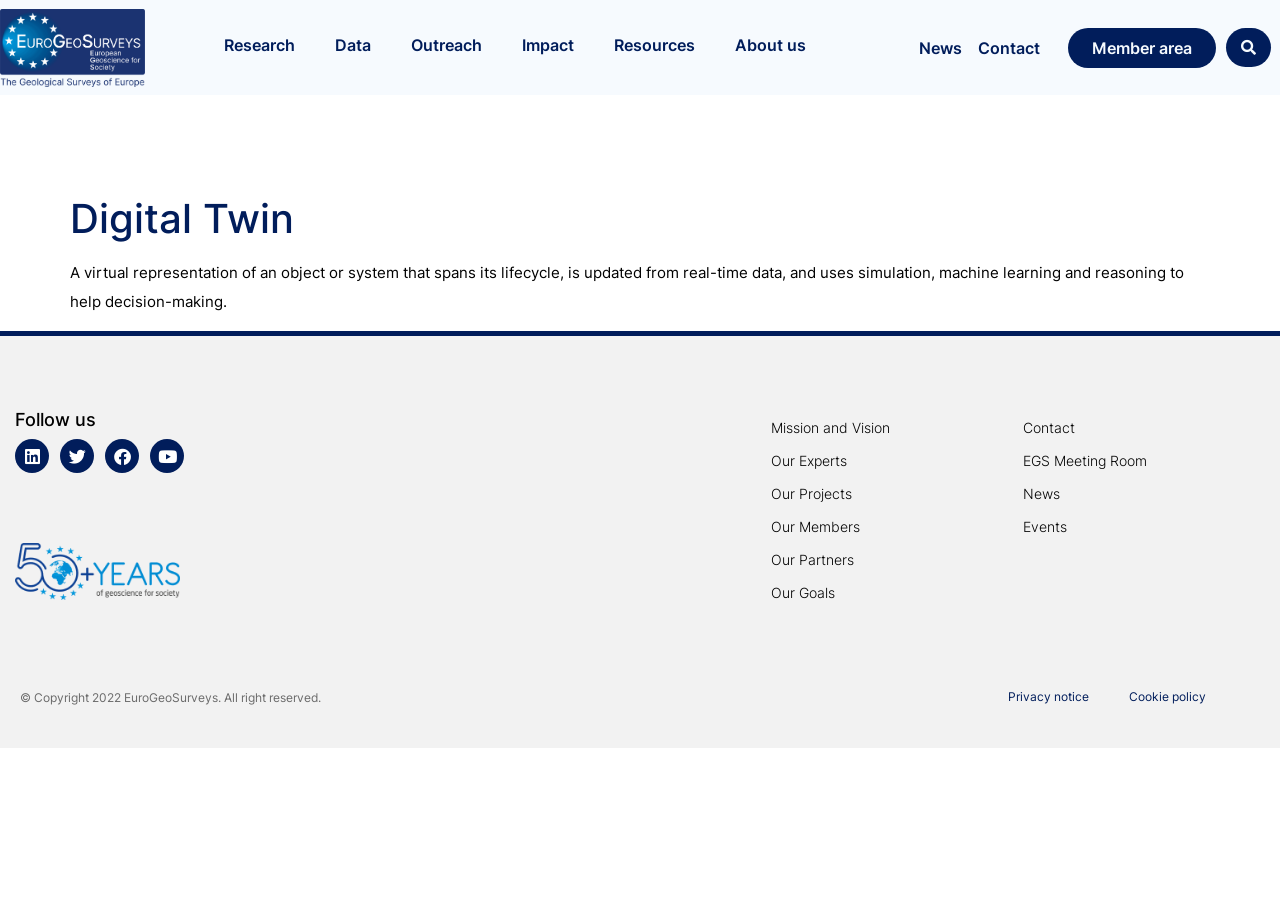Find and indicate the bounding box coordinates of the region you should select to follow the given instruction: "Follow us on Linkedin".

[0.012, 0.487, 0.038, 0.524]